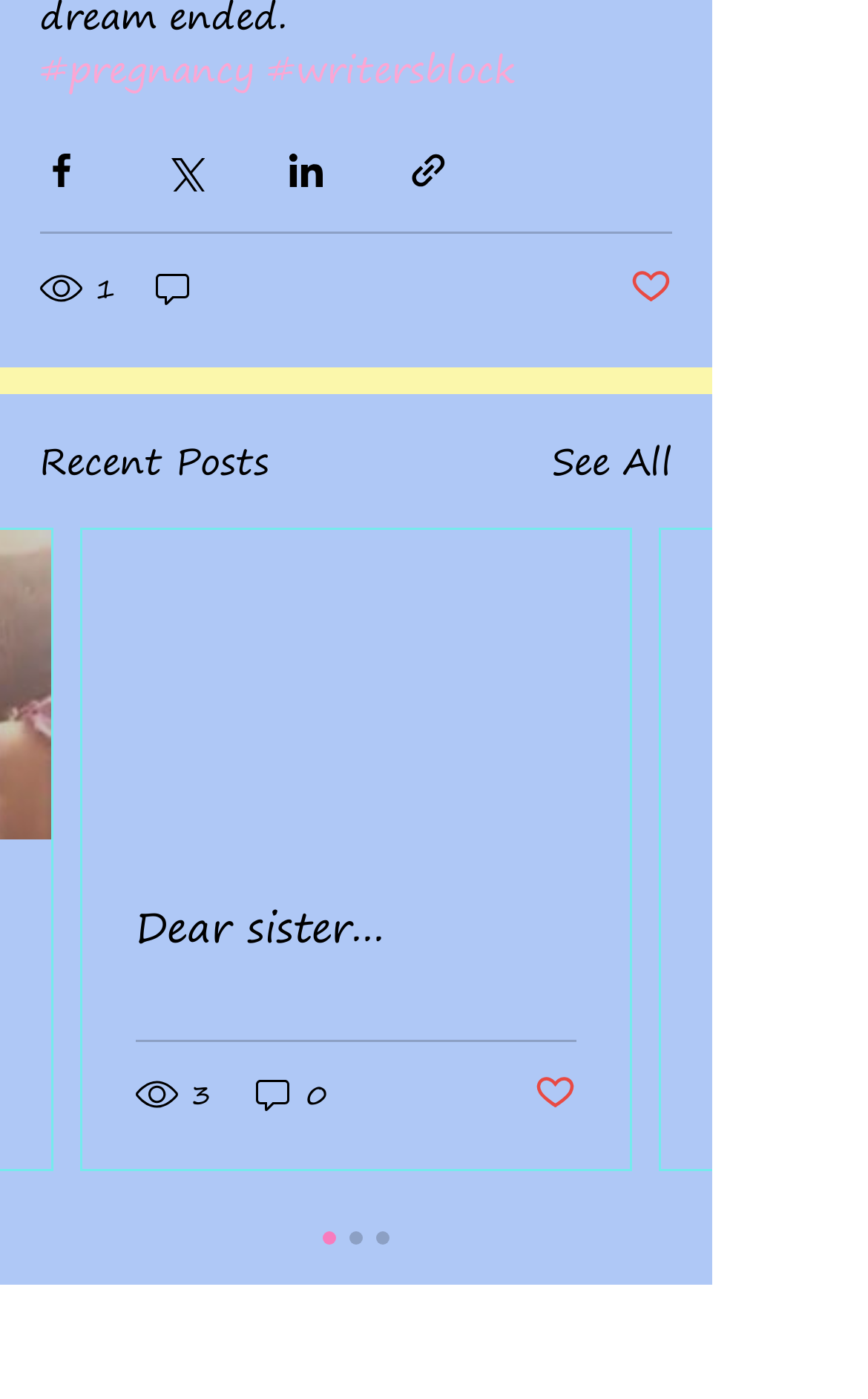Please identify the bounding box coordinates of the clickable element to fulfill the following instruction: "explore Africa". The coordinates should be four float numbers between 0 and 1, i.e., [left, top, right, bottom].

None